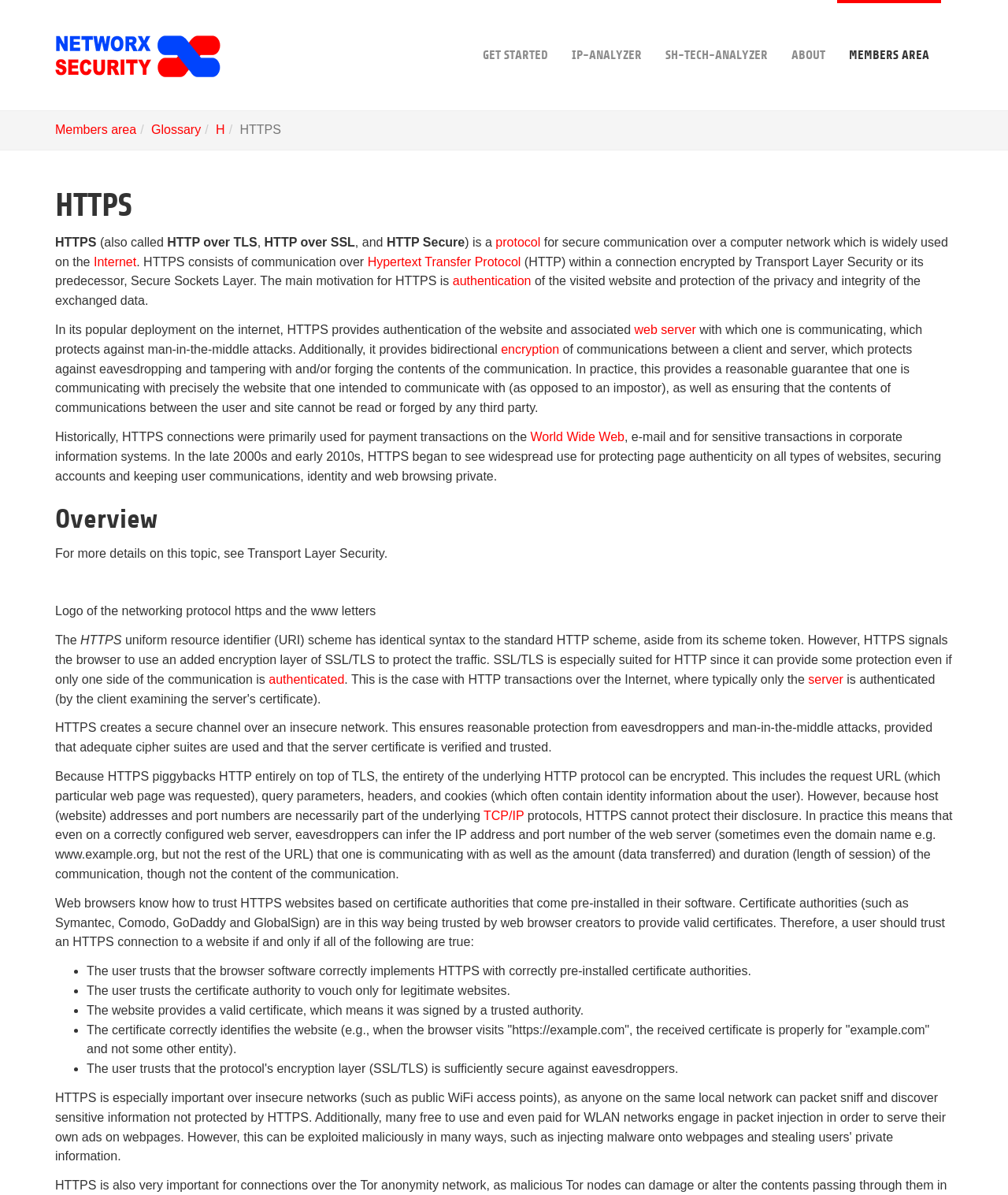Locate the bounding box coordinates of the element that needs to be clicked to carry out the instruction: "View recent posts". The coordinates should be given as four float numbers ranging from 0 to 1, i.e., [left, top, right, bottom].

None